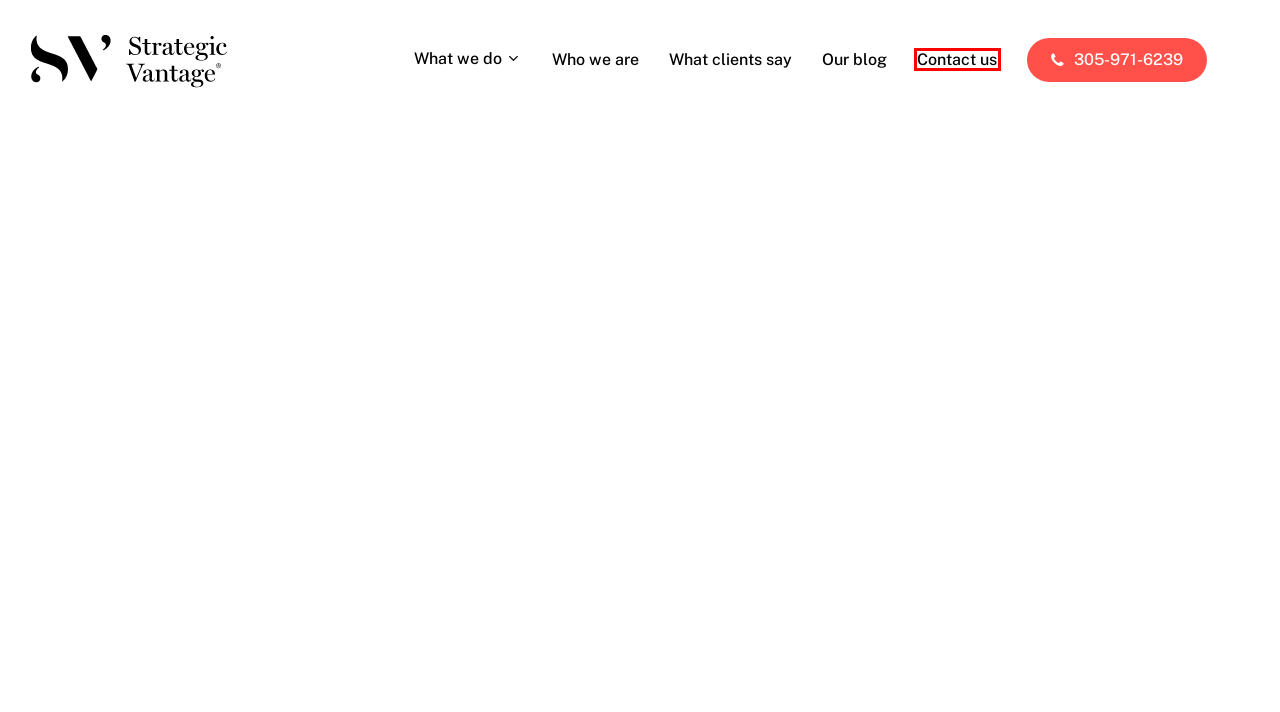Review the screenshot of a webpage that includes a red bounding box. Choose the webpage description that best matches the new webpage displayed after clicking the element within the bounding box. Here are the candidates:
A. What we do - Strategic Vantage
B. Content - Strategic Vantage
C. blog Archives - Strategic Vantage
D. Who we are - Strategic Vantage
E. Contact us - Strategic Vantage
F. Mortgage marketing, public relations & communications agency
G. Our blog - Strategic Vantage
H. What clients say - Strategic Vantage

E